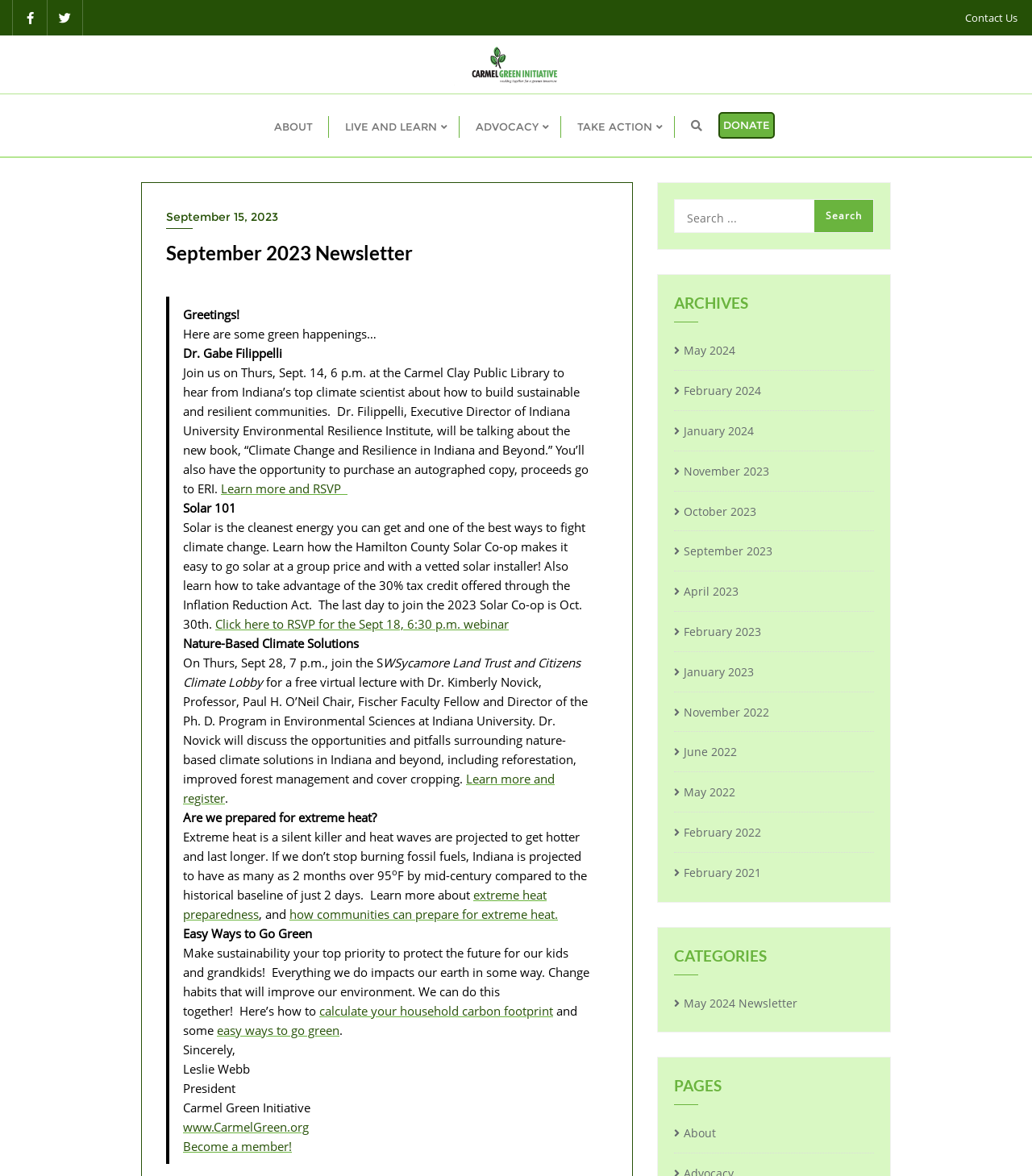Detail the webpage's structure and highlights in your description.

This webpage is the September 2023 newsletter of the Carmel Green Initiative. At the top, there is a logo and a navigation menu with links to "ABOUT", "LIVE AND LEARN", "ADVOCACY", "TAKE ACTION", and "DONATE". On the top right, there is a search bar with a search button.

Below the navigation menu, there is a heading "September 2023 Newsletter" followed by a blockquote containing the main content of the newsletter. The content starts with a greeting and an introduction to Dr. Gabe Filippelli, who will be speaking about building sustainable and resilient communities at the Carmel Clay Public Library. There is a link to learn more and RSVP for the event.

The newsletter then discusses various topics, including solar energy, nature-based climate solutions, and extreme heat preparedness. Each topic has a brief description and a link to learn more or register for an event.

At the bottom of the newsletter, there is a section "Easy Ways to Go Green" with a brief message and links to calculate one's household carbon footprint and learn about easy ways to go green.

The newsletter ends with a signature from Leslie Webb, President of the Carmel Green Initiative, and a link to the organization's website.

On the right side of the page, there are three sections: "ARCHIVES" with links to past newsletters, "CATEGORIES" with links to categorized content, and "PAGES" with links to specific pages on the website.